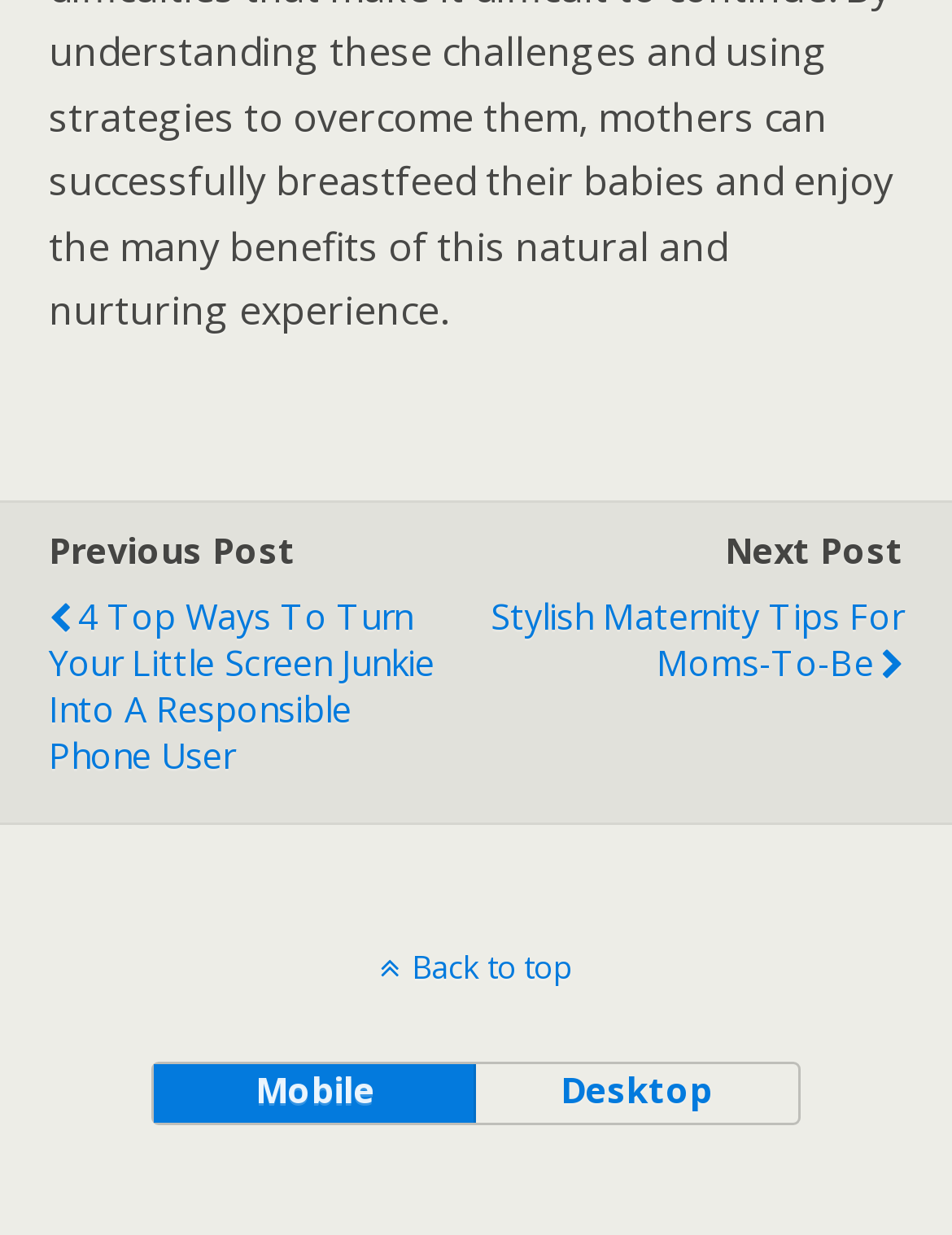How many buttons are there at the bottom of the webpage?
Refer to the image and answer the question using a single word or phrase.

2